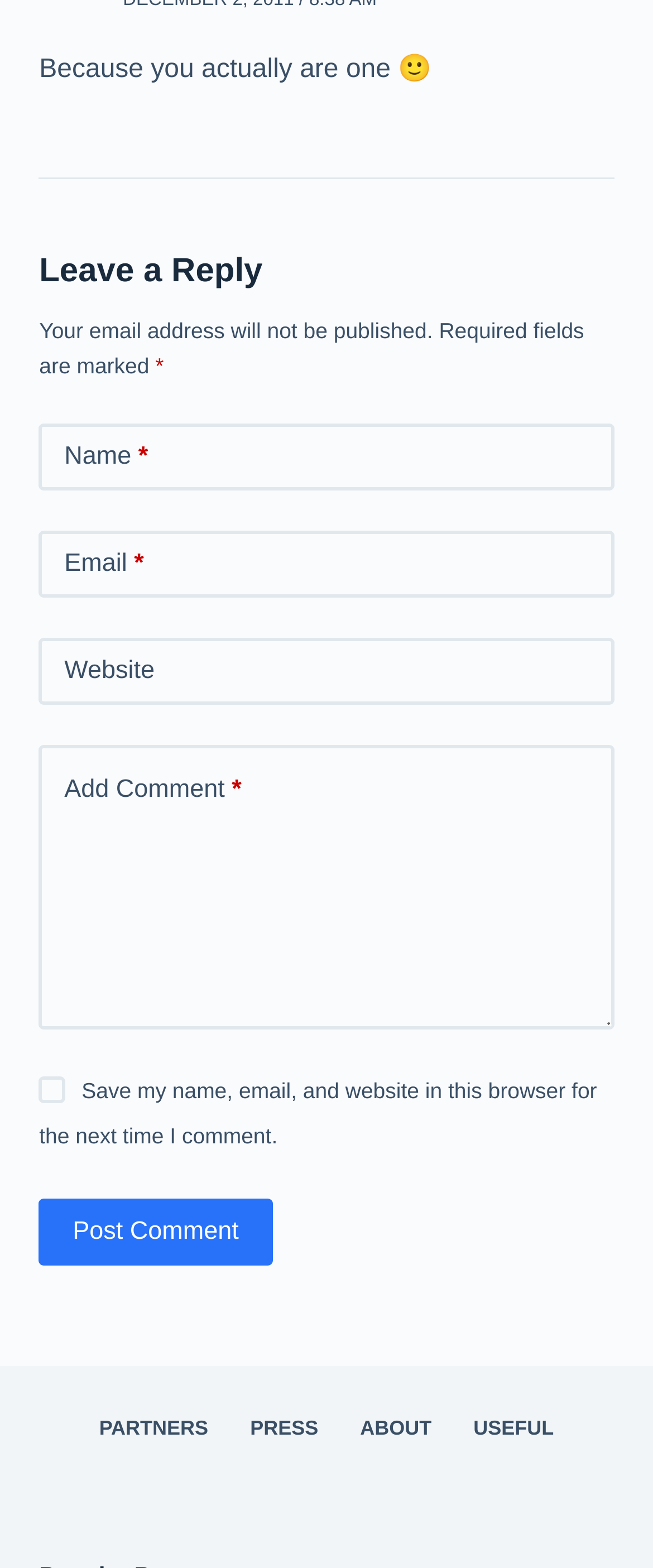Can you show the bounding box coordinates of the region to click on to complete the task described in the instruction: "Enter your name"?

[0.06, 0.271, 0.94, 0.313]